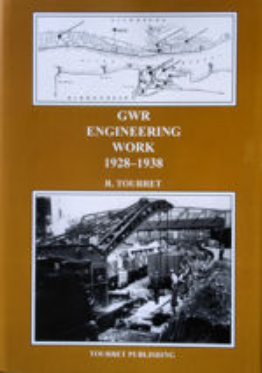Refer to the image and provide an in-depth answer to the question: 
What is the primary focus of the book 'GWR Engineering Work 1928 - 1938'?

The question asks about the primary focus of the book 'GWR Engineering Work 1928 - 1938'. According to the caption, the book is a detailed account of the civil and mechanical projects undertaken to enhance the railway system during a critical period of industrial development, which implies that the primary focus is on the engineering works carried out by the Great Western Railway during the specified years.